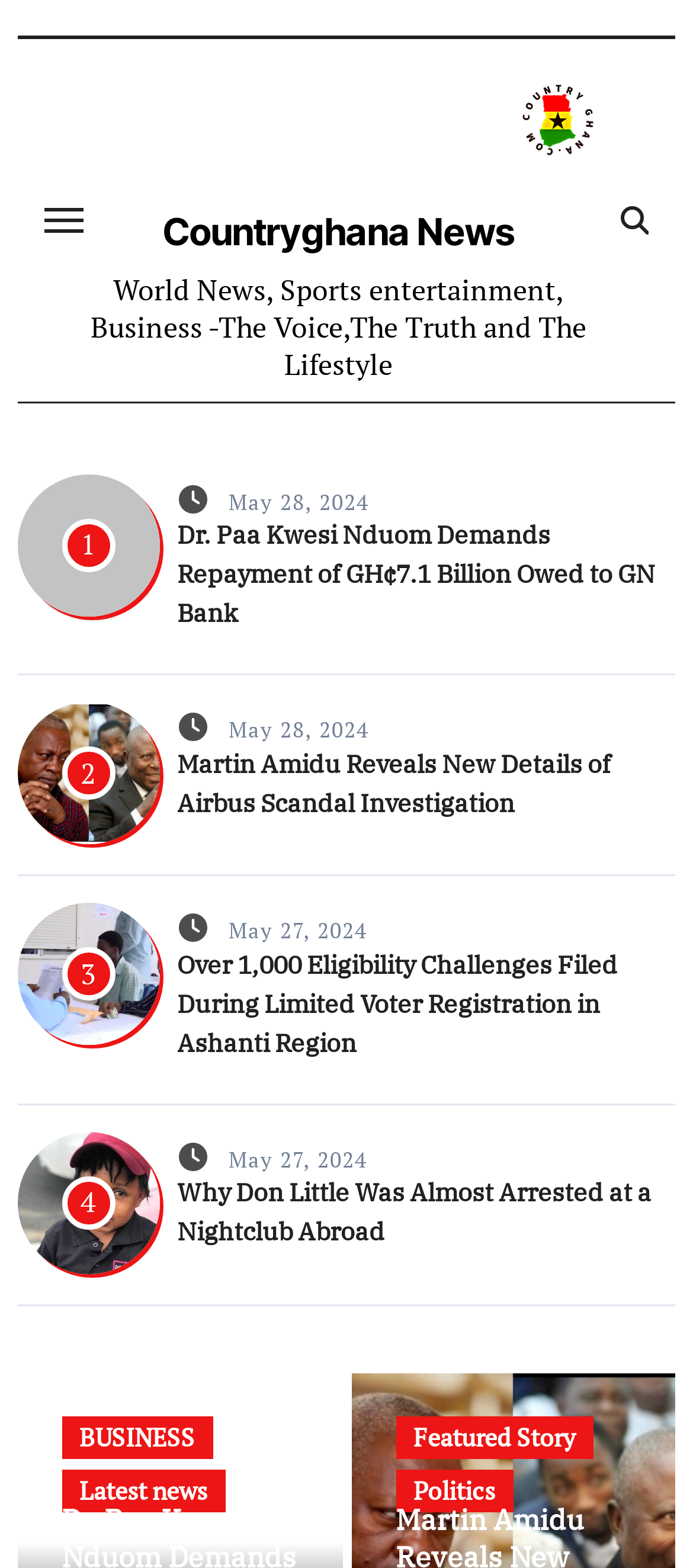Using the format (top-left x, top-left y, bottom-right x, bottom-right y), and given the element description, identify the bounding box coordinates within the screenshot: parent_node: Countryghana News aria-label="Toggle navigation"

[0.063, 0.132, 0.12, 0.148]